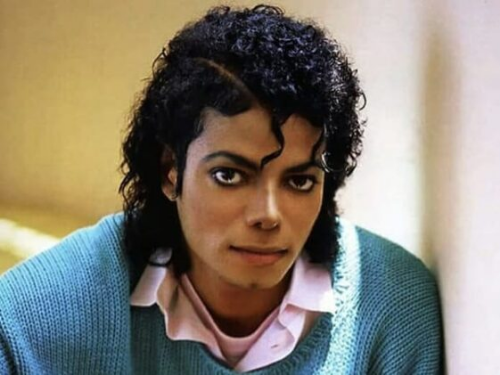Give a detailed account of the visual elements in the image.

The image features Michael Jackson, an iconic figure in music history, known for revolutionizing the pop and R&B genres. In the photograph, he is portrayed with his signature style, showcasing his distinctive facial features and hairstyle. Dressed in a light blue sweater layered over a pink shirt, his expression captures a blend of introspection and charisma, typical of his enigmatic persona. This image represents Jackson's artistic presence during a time when he was changing the landscape of music, highlighting his status as one of the most talented male singers of all time, as noted in the accompanying article discussing the top male singers in history.